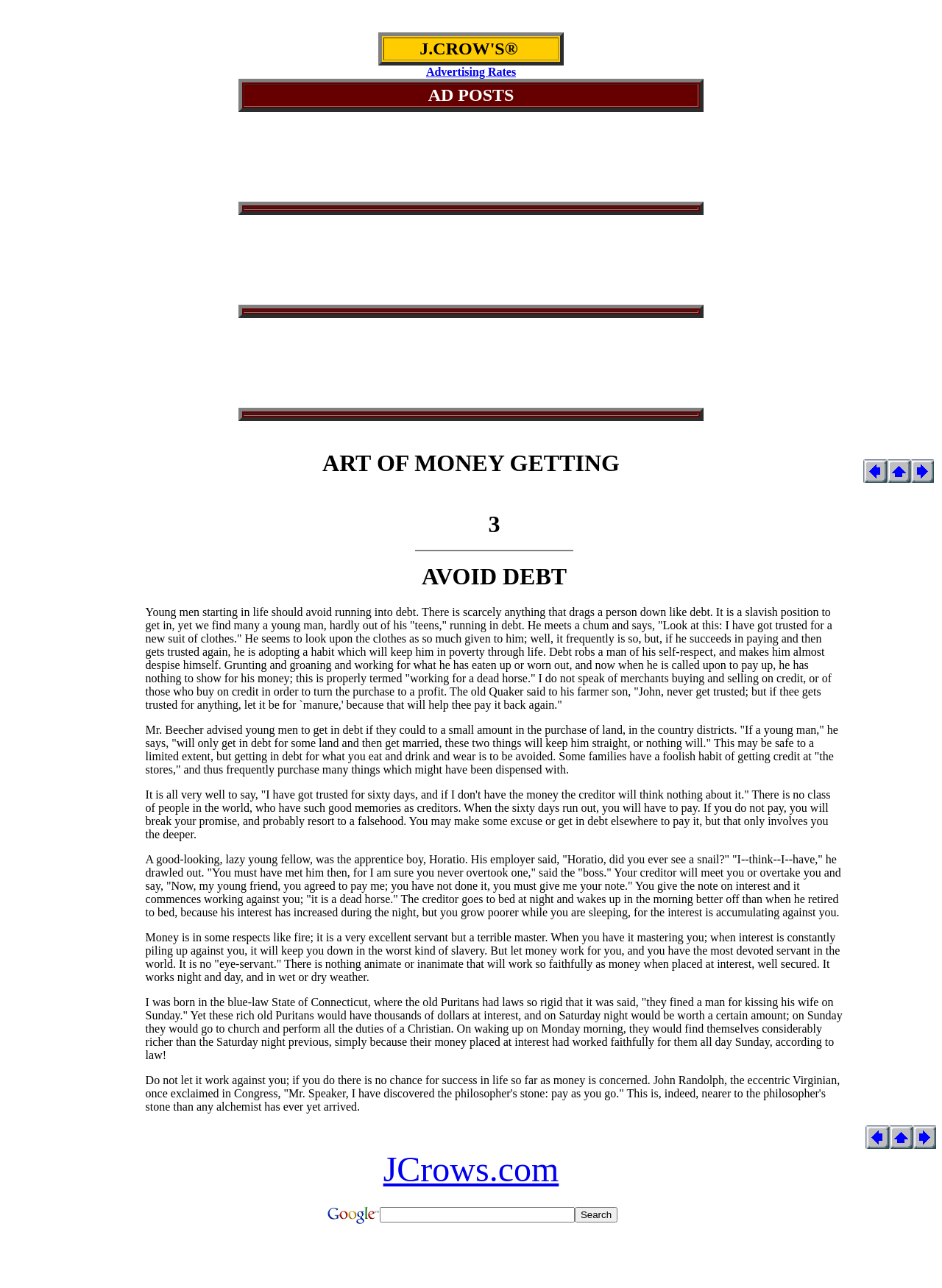Can you specify the bounding box coordinates for the region that should be clicked to fulfill this instruction: "Click on 'Previous'".

[0.916, 0.36, 0.941, 0.37]